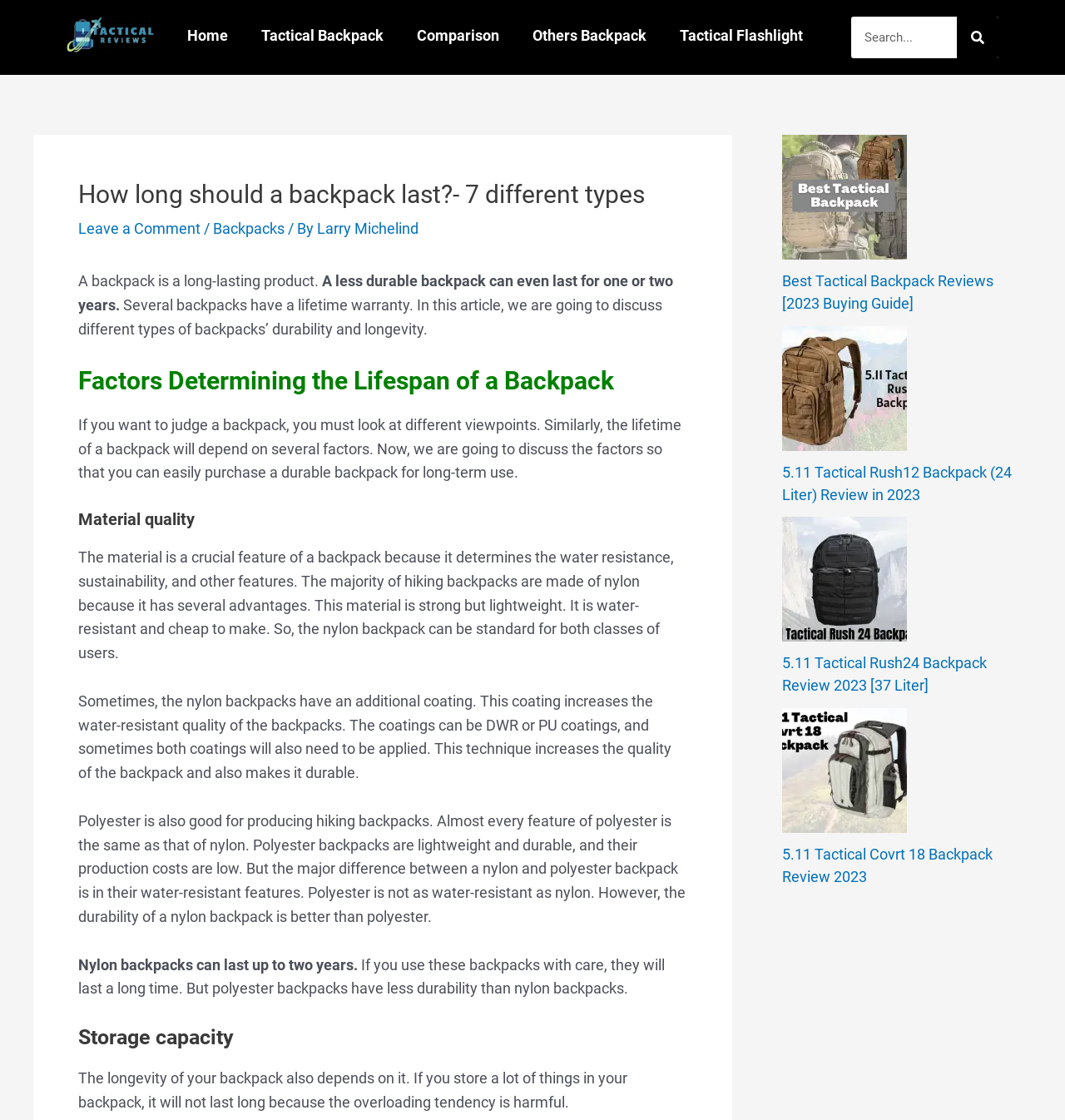Please specify the bounding box coordinates in the format (top-left x, top-left y, bottom-right x, bottom-right y), with values ranging from 0 to 1. Identify the bounding box for the UI component described as follows: Leave a Comment

[0.073, 0.196, 0.188, 0.212]